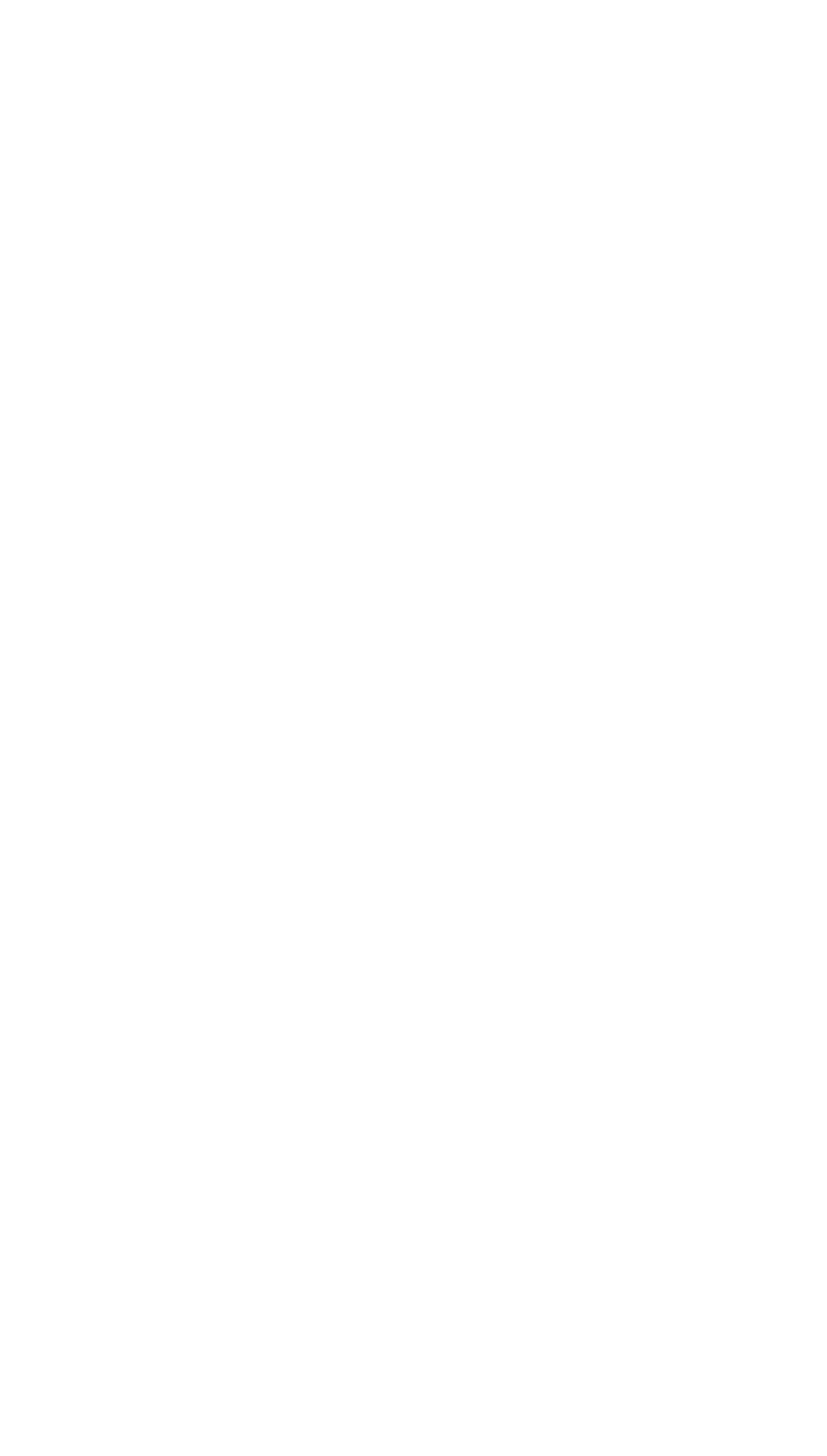Provide the bounding box coordinates in the format (top-left x, top-left y, bottom-right x, bottom-right y). All values are floating point numbers between 0 and 1. Determine the bounding box coordinate of the UI element described as: RSS Feeds Directory

None